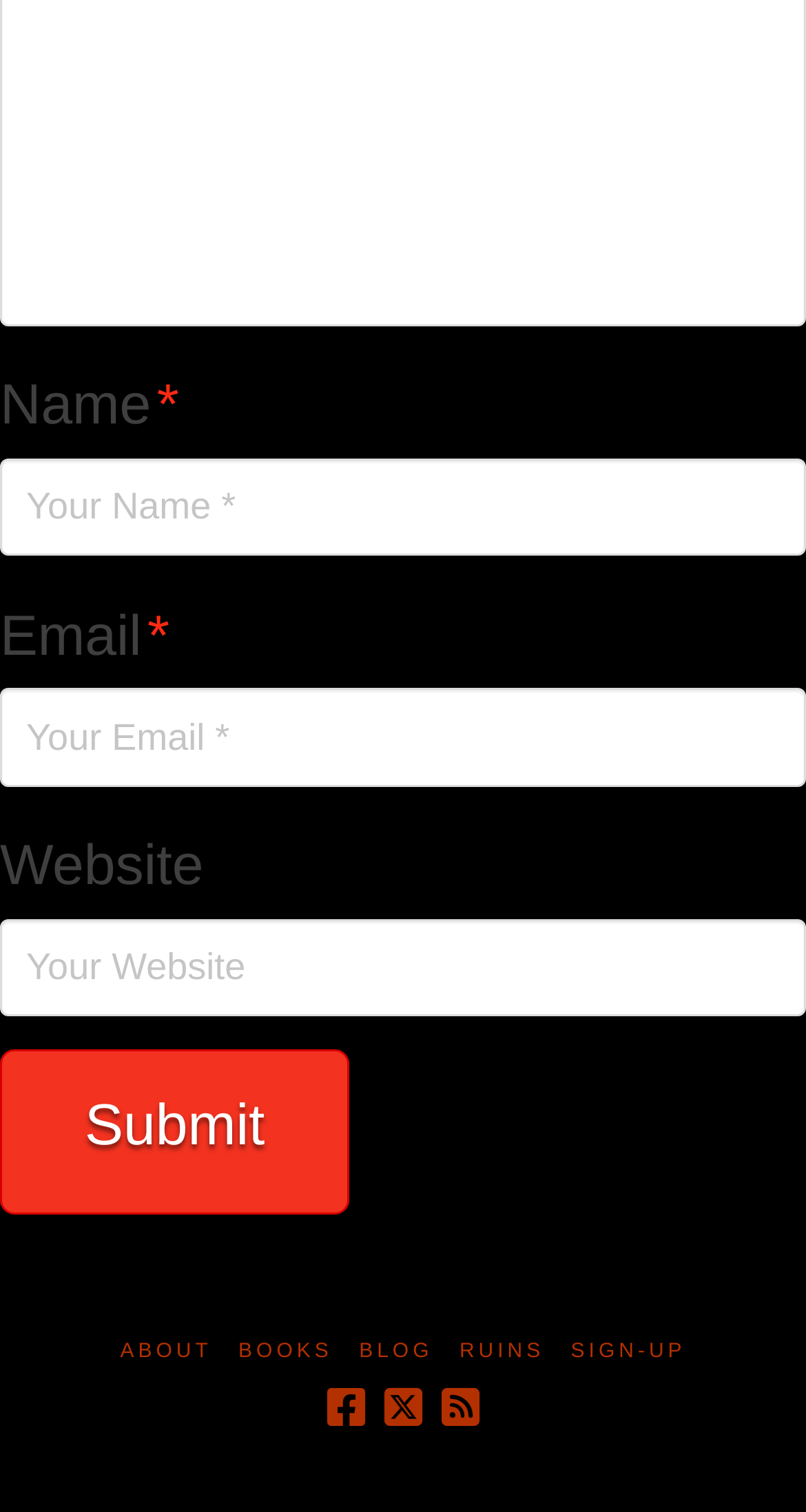Refer to the image and answer the question with as much detail as possible: What is the label of the second text field?

The second text field has a label 'Email *' which indicates that it is a required field, and the user needs to enter their email address.